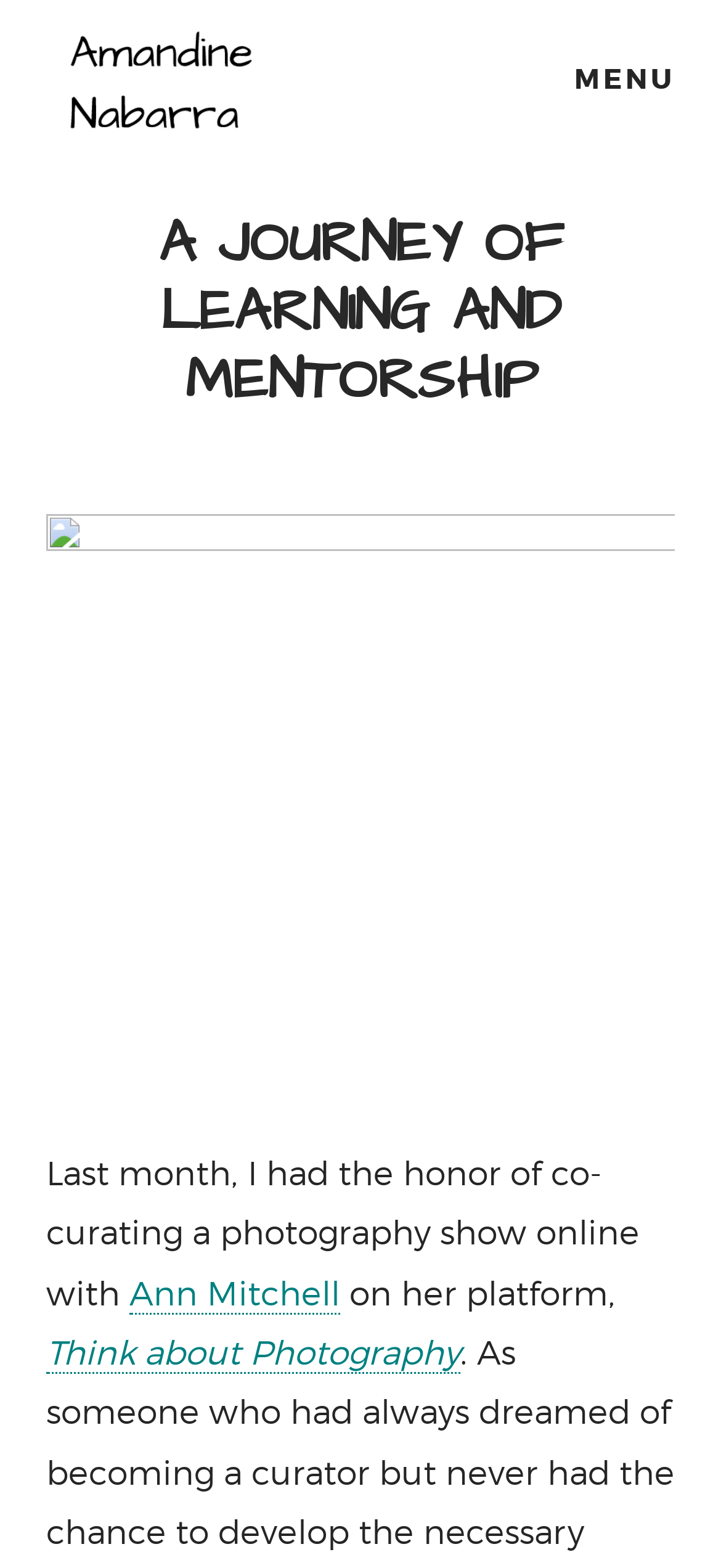Given the element description Resume, predict the bounding box coordinates for the UI element in the webpage screenshot. The format should be (top-left x, top-left y, bottom-right x, bottom-right y), and the values should be between 0 and 1.

[0.324, 0.537, 0.676, 0.617]